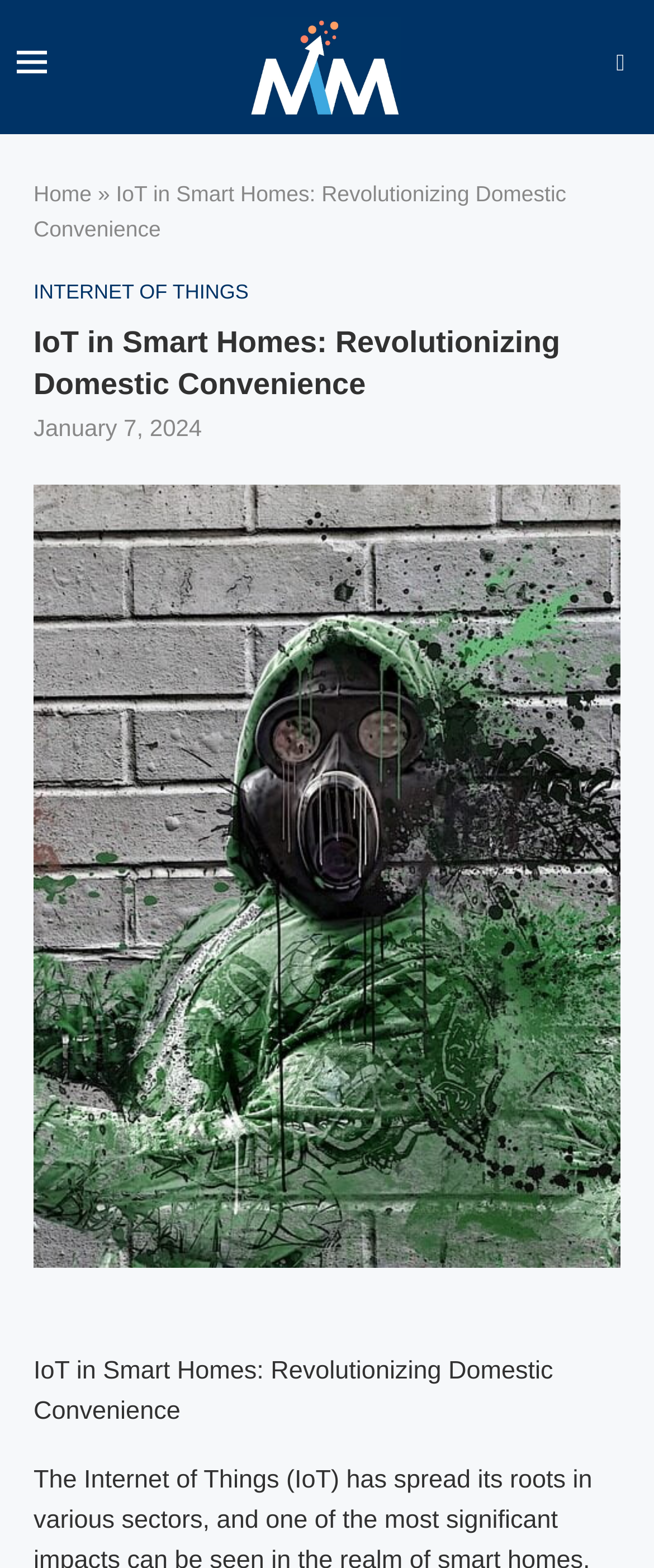Answer with a single word or phrase: 
What is the main image on the webpage about?

Gas mask